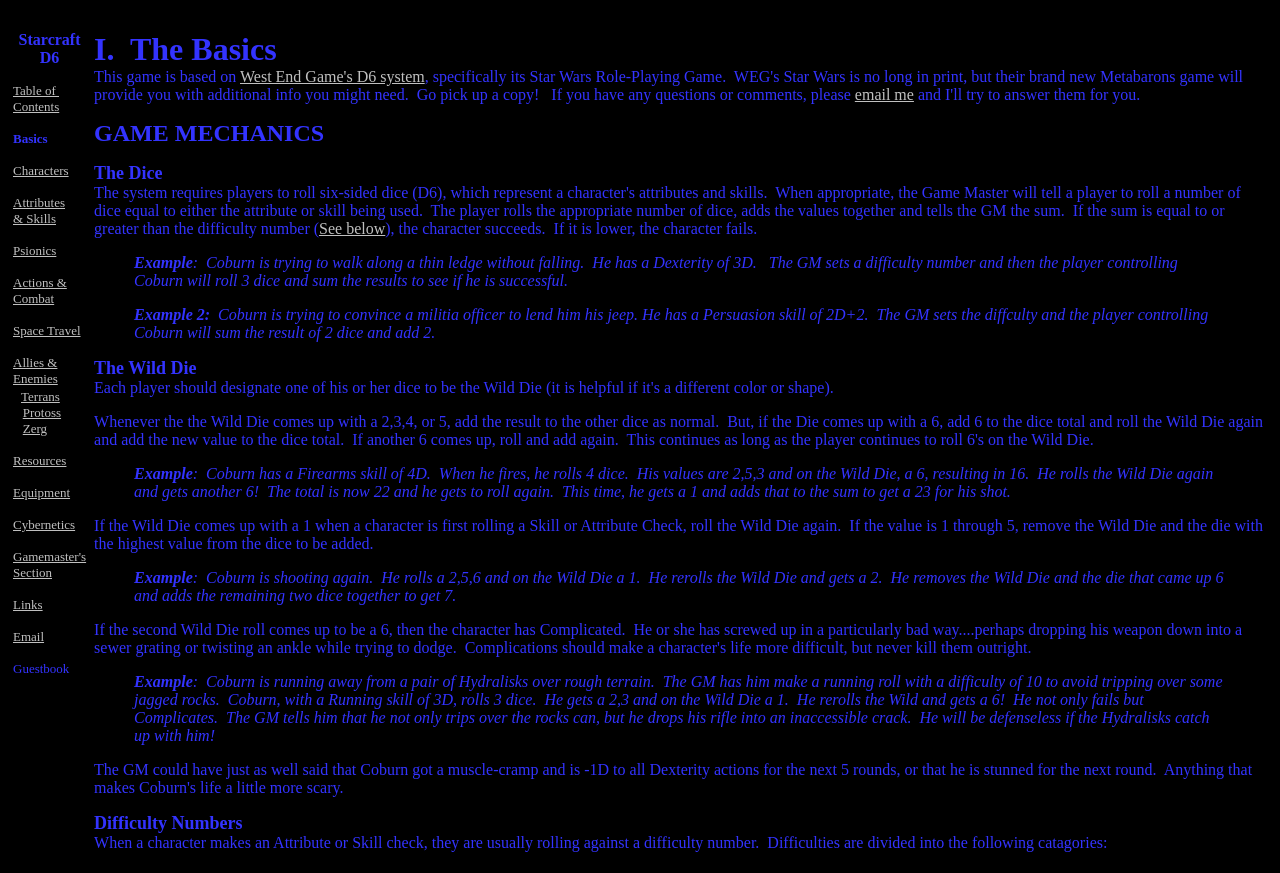Please give a one-word or short phrase response to the following question: 
What is the purpose of the examples in the game mechanics section?

To illustrate how the game rules work